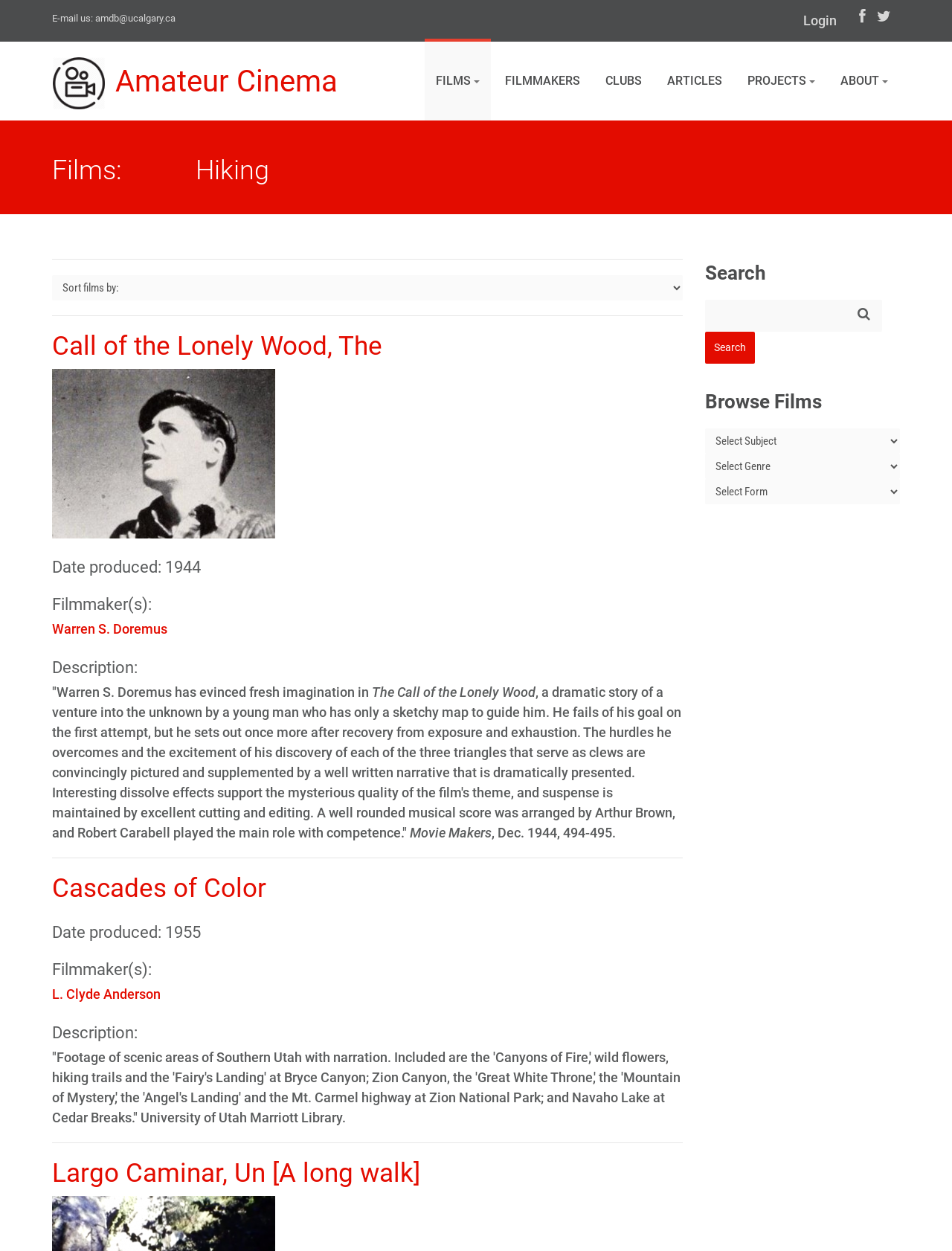Identify the bounding box coordinates of the region that needs to be clicked to carry out this instruction: "Browse films by category". Provide these coordinates as four float numbers ranging from 0 to 1, i.e., [left, top, right, bottom].

[0.74, 0.342, 0.945, 0.363]